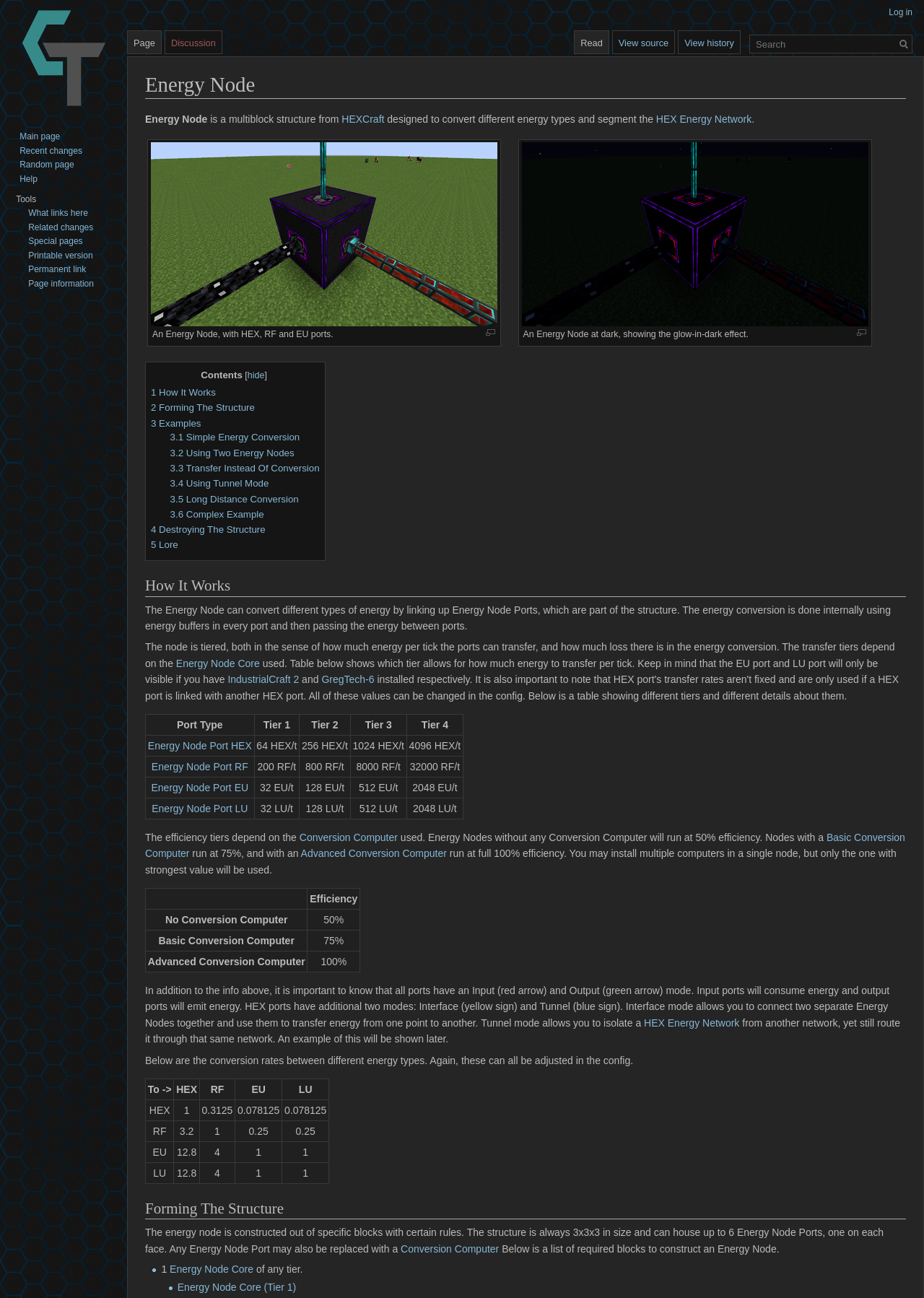Answer the question in a single word or phrase:
What determines the efficiency tiers of an Energy Node?

Conversion Computer